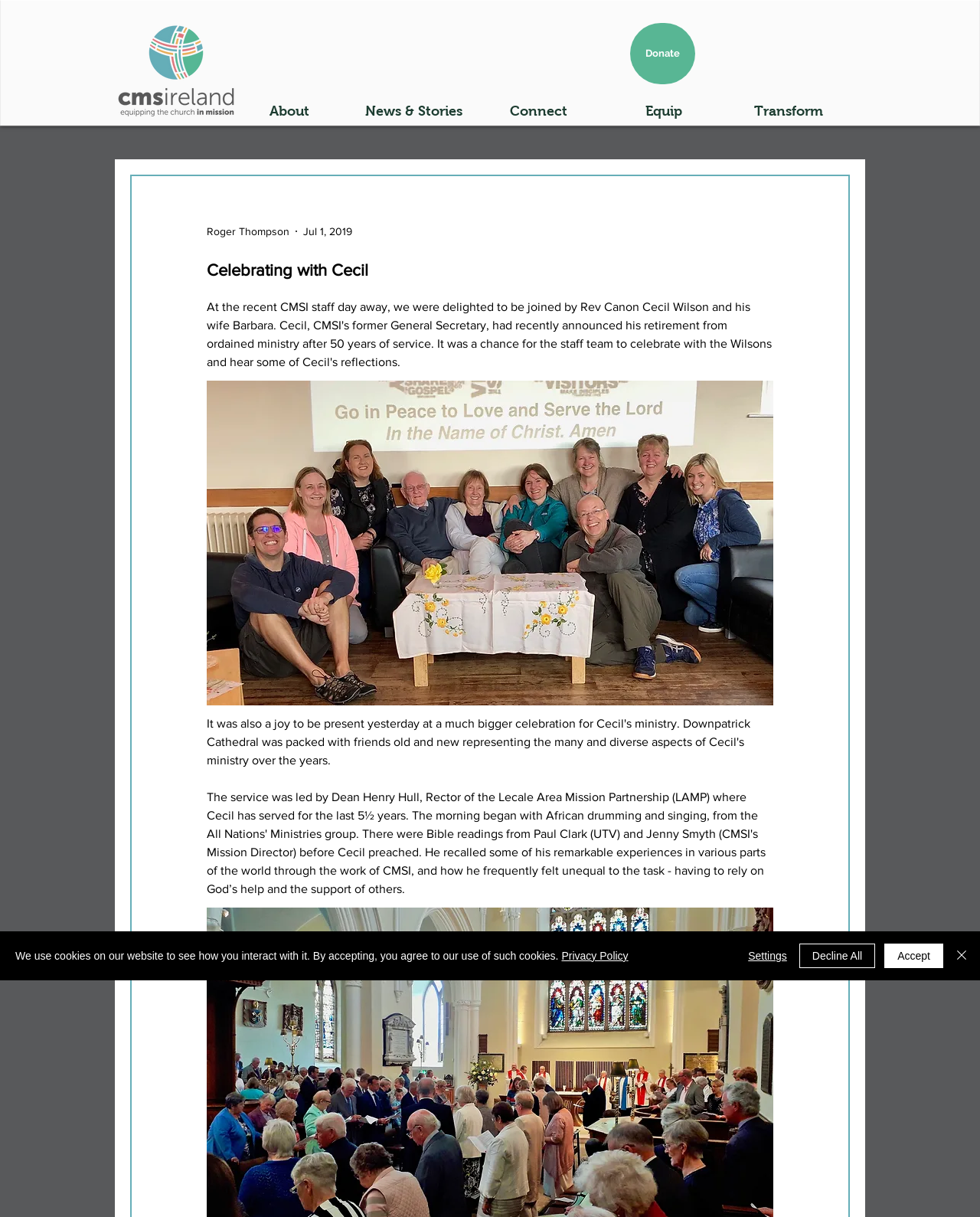Please identify the bounding box coordinates of the area I need to click to accomplish the following instruction: "Click the CMSI logo".

[0.117, 0.019, 0.242, 0.098]